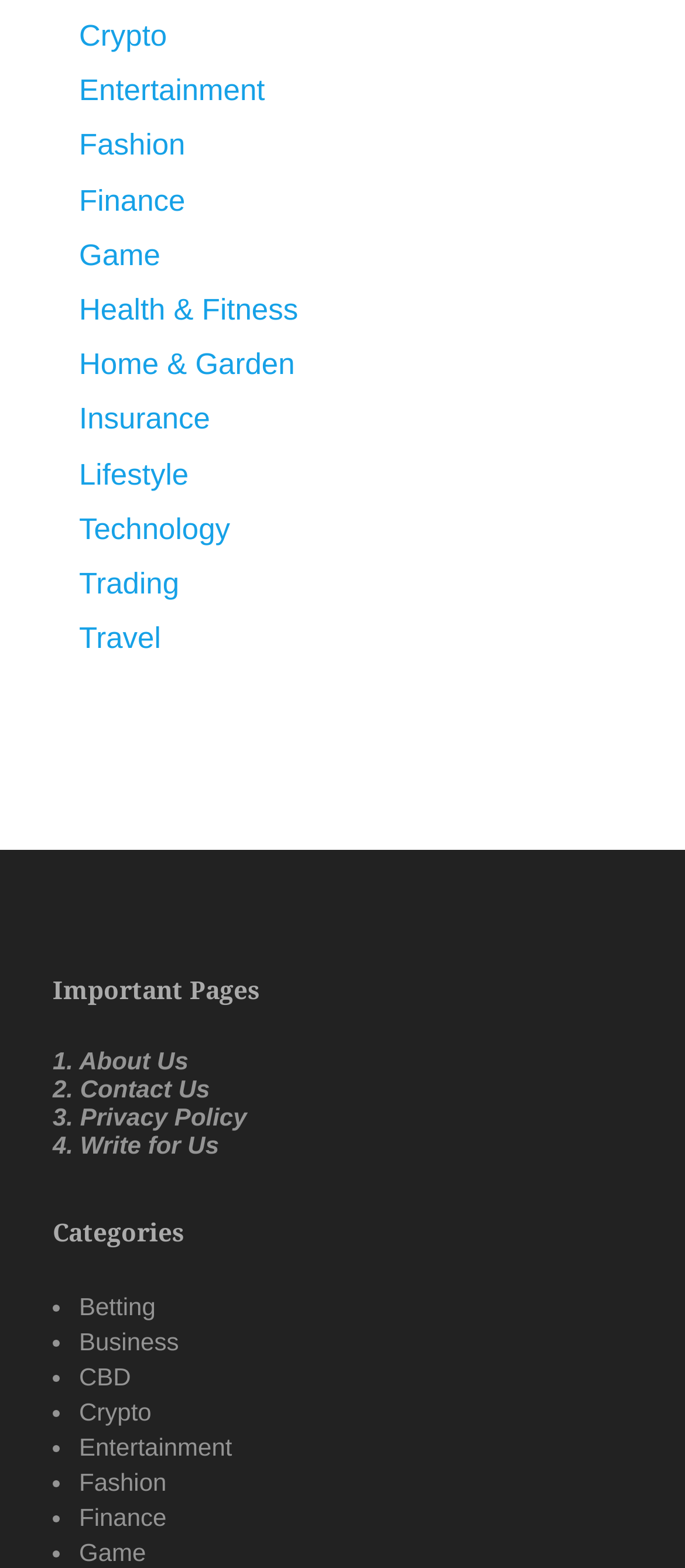How many categories are listed?
Craft a detailed and extensive response to the question.

I counted the number of links under the 'Categories' heading, and there are 15 links, each representing a category.